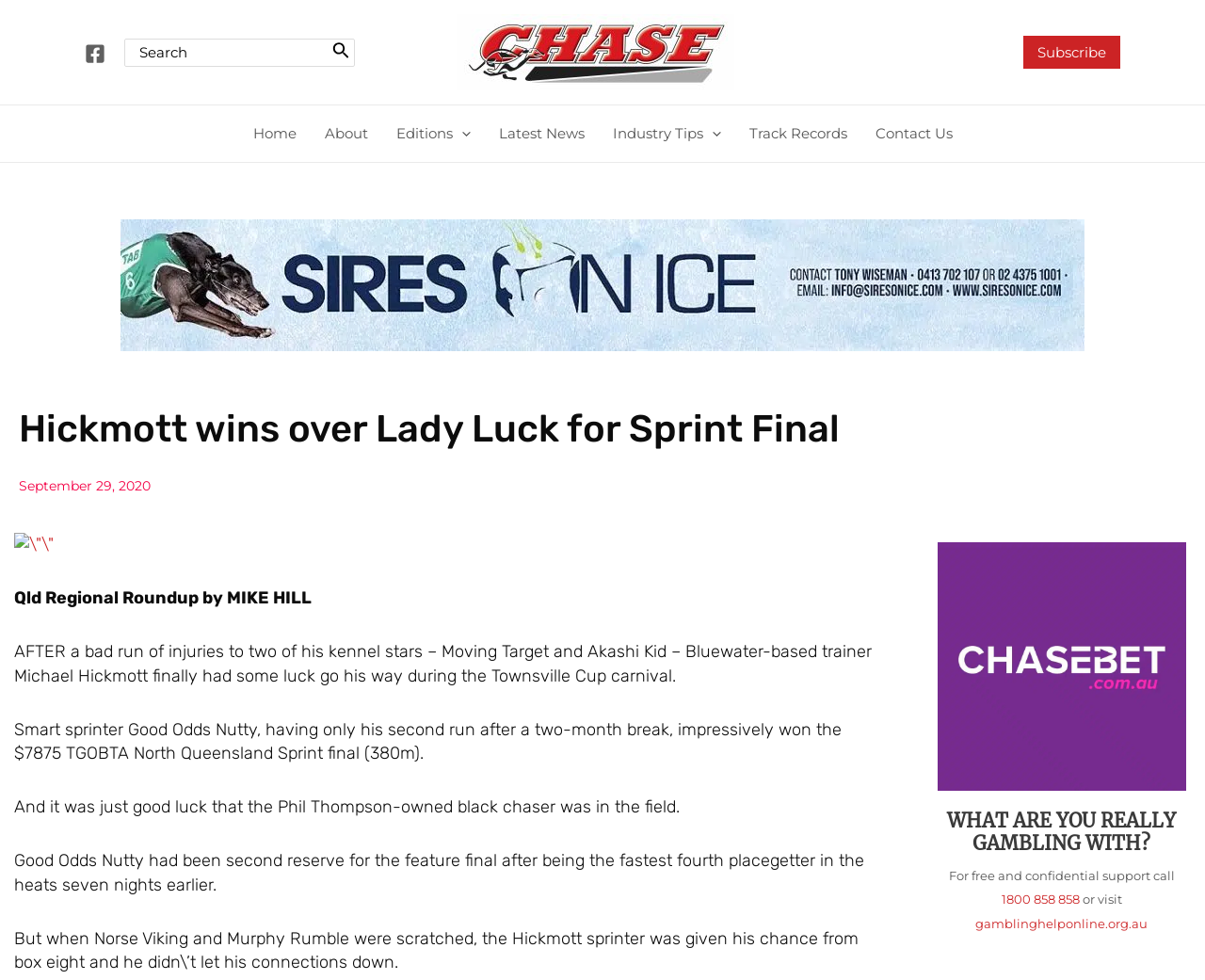Please identify the bounding box coordinates of the element that needs to be clicked to execute the following command: "Search for something". Provide the bounding box using four float numbers between 0 and 1, formatted as [left, top, right, bottom].

[0.103, 0.039, 0.295, 0.068]